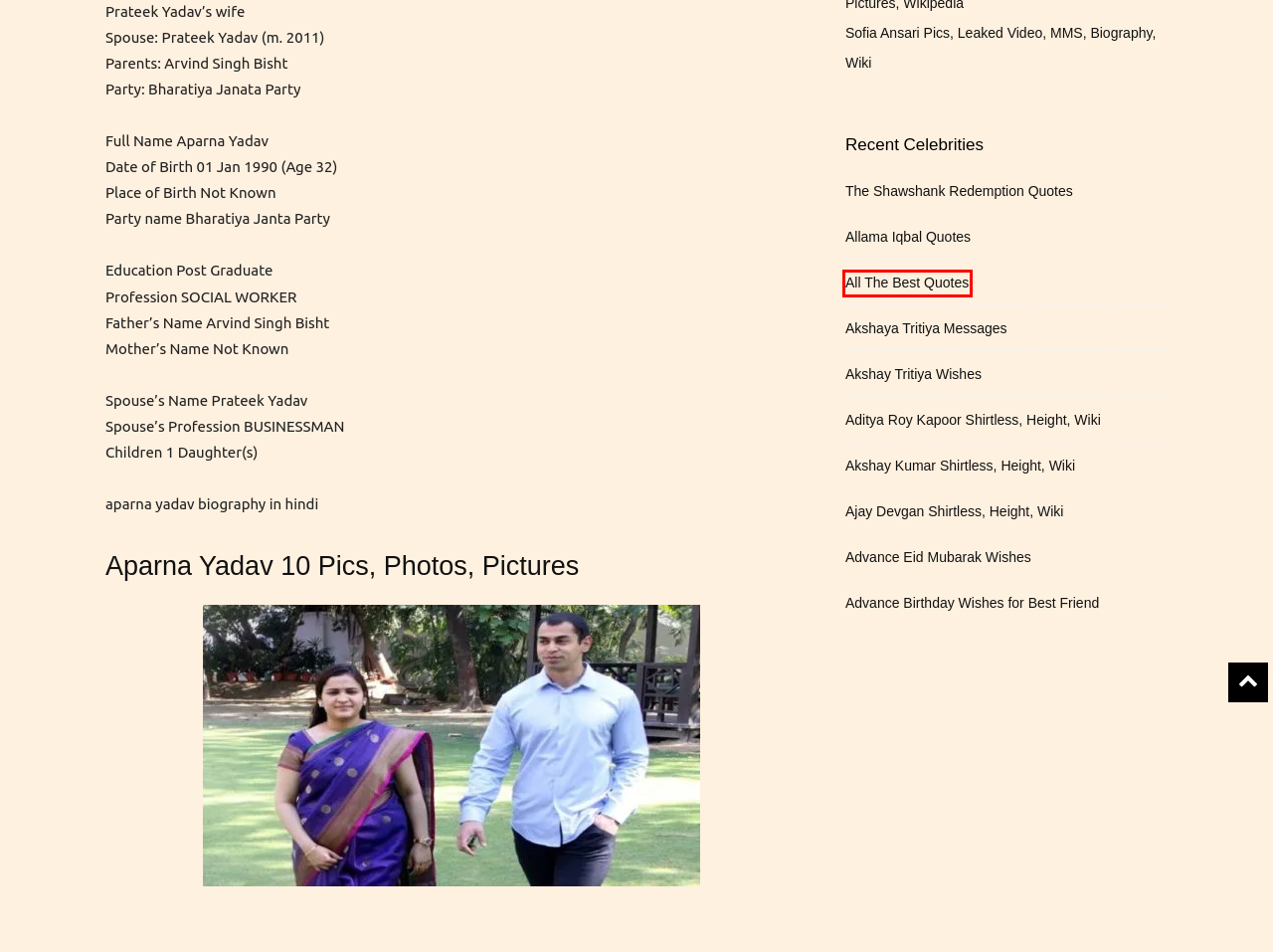You have a screenshot of a webpage with a red rectangle bounding box. Identify the best webpage description that corresponds to the new webpage after clicking the element within the red bounding box. Here are the candidates:
A. Aditya Roy Kapoor Shirtless, Height, Wiki | celebrity news
B. All The Best Quotes | celebrity news
C. Akshay Tritiya Wishes | celebrity news
D. Ajay Devgan Shirtless, Height, Wiki | celebrity news
E. Advance Birthday Wishes for Best Friend | celebrity news
F. The Shawshank Redemption Quotes | celebrity news
G. Akshaya Tritiya Messages | celebrity news
H. Advance Eid Mubarak Wishes | celebrity news

B